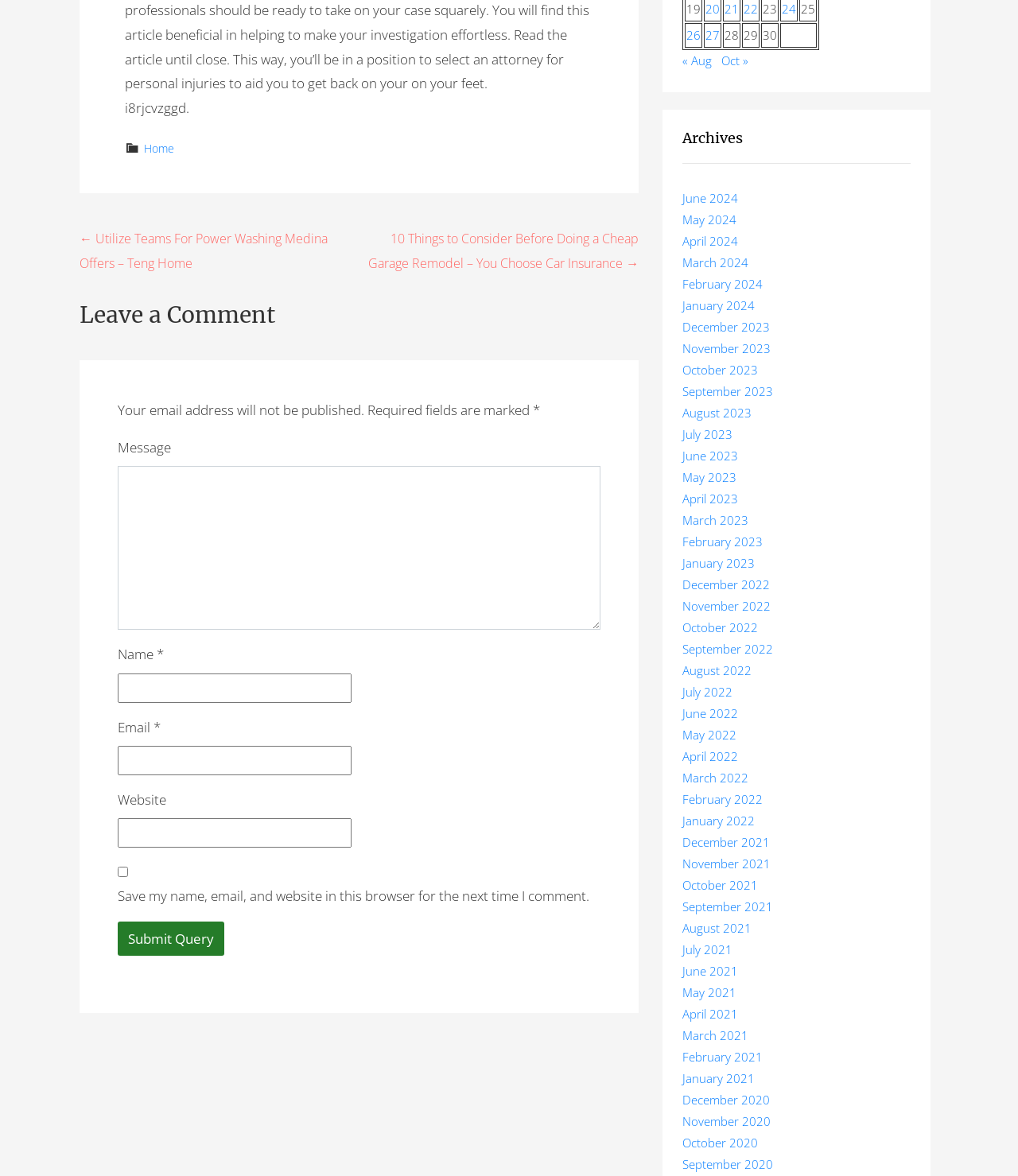Provide the bounding box coordinates for the area that should be clicked to complete the instruction: "Leave a comment".

[0.078, 0.257, 0.628, 0.279]